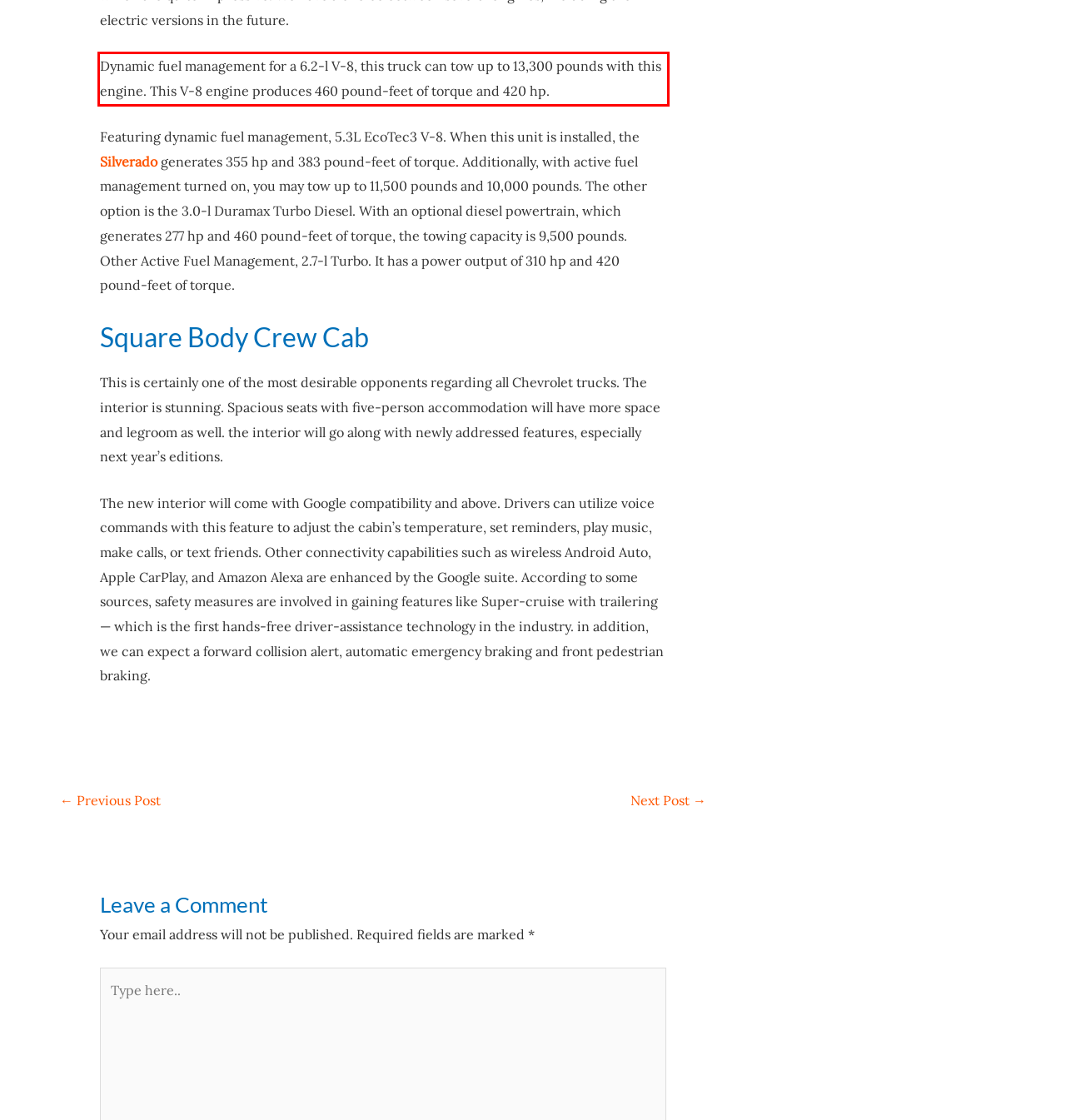Please use OCR to extract the text content from the red bounding box in the provided webpage screenshot.

Dynamic fuel management for a 6.2-l V-8, this truck can tow up to 13,300 pounds with this engine. This V-8 engine produces 460 pound-feet of torque and 420 hp.